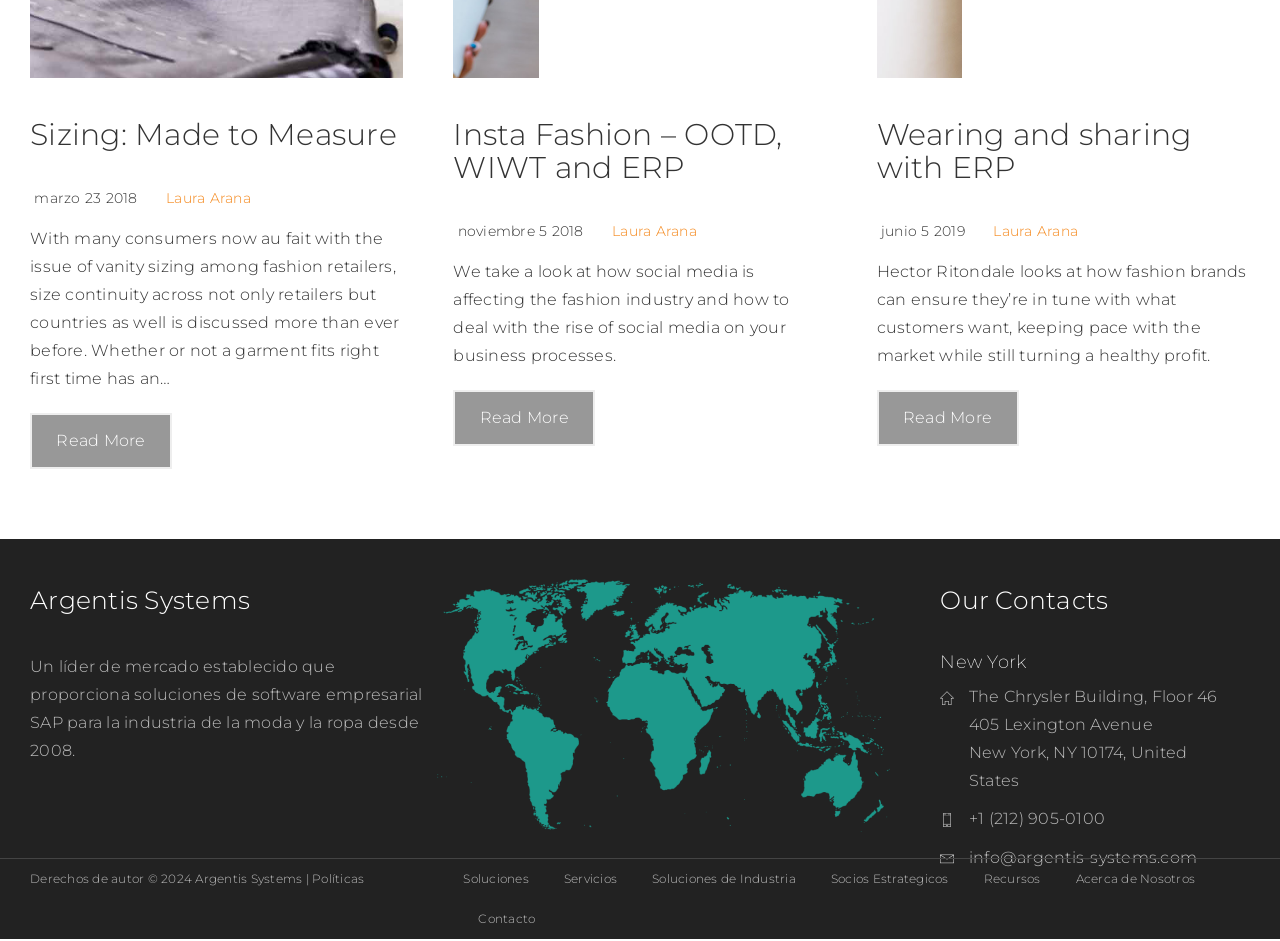Please identify the bounding box coordinates of the region to click in order to complete the given instruction: "Contact Argentis Systems via email". The coordinates should be four float numbers between 0 and 1, i.e., [left, top, right, bottom].

[0.757, 0.897, 0.935, 0.927]